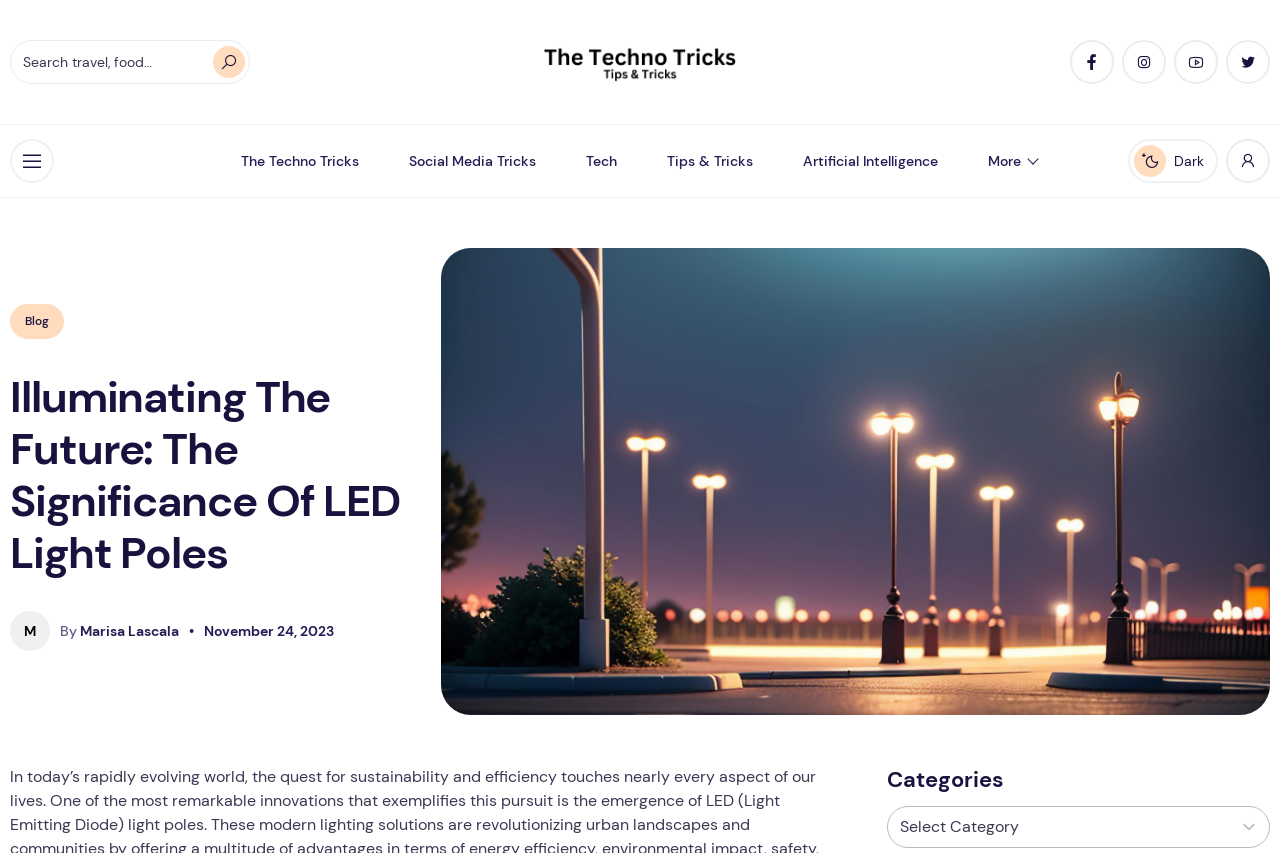Provide an in-depth caption for the contents of the webpage.

The webpage is an article titled "Illuminating The Future: The Significance Of LED Light Poles" from "The Techno Tricks" website. At the top left, there is a search bar with a magnifying glass icon and a search button. Next to the search bar, there is a logo of the website. On the top right, there are several social media links represented by icons.

Below the search bar, there is a menu button with a hamburger icon, which opens a menu with links to various categories, including "The Techno Tricks", "Social Media Tricks", "Tech", "Tips & Tricks", "Artificial Intelligence", and "More". Next to the menu button, there is a link to the website's blog.

The main content of the webpage starts with a heading that matches the title of the article. Below the heading, there is a byline that reads "By Marisa Lascala" with the date "November 24, 2023" next to it. The article's content is accompanied by a large image that takes up most of the width of the page.

At the bottom of the page, there is a section labeled "Categories" with a dropdown menu that allows users to select a category.